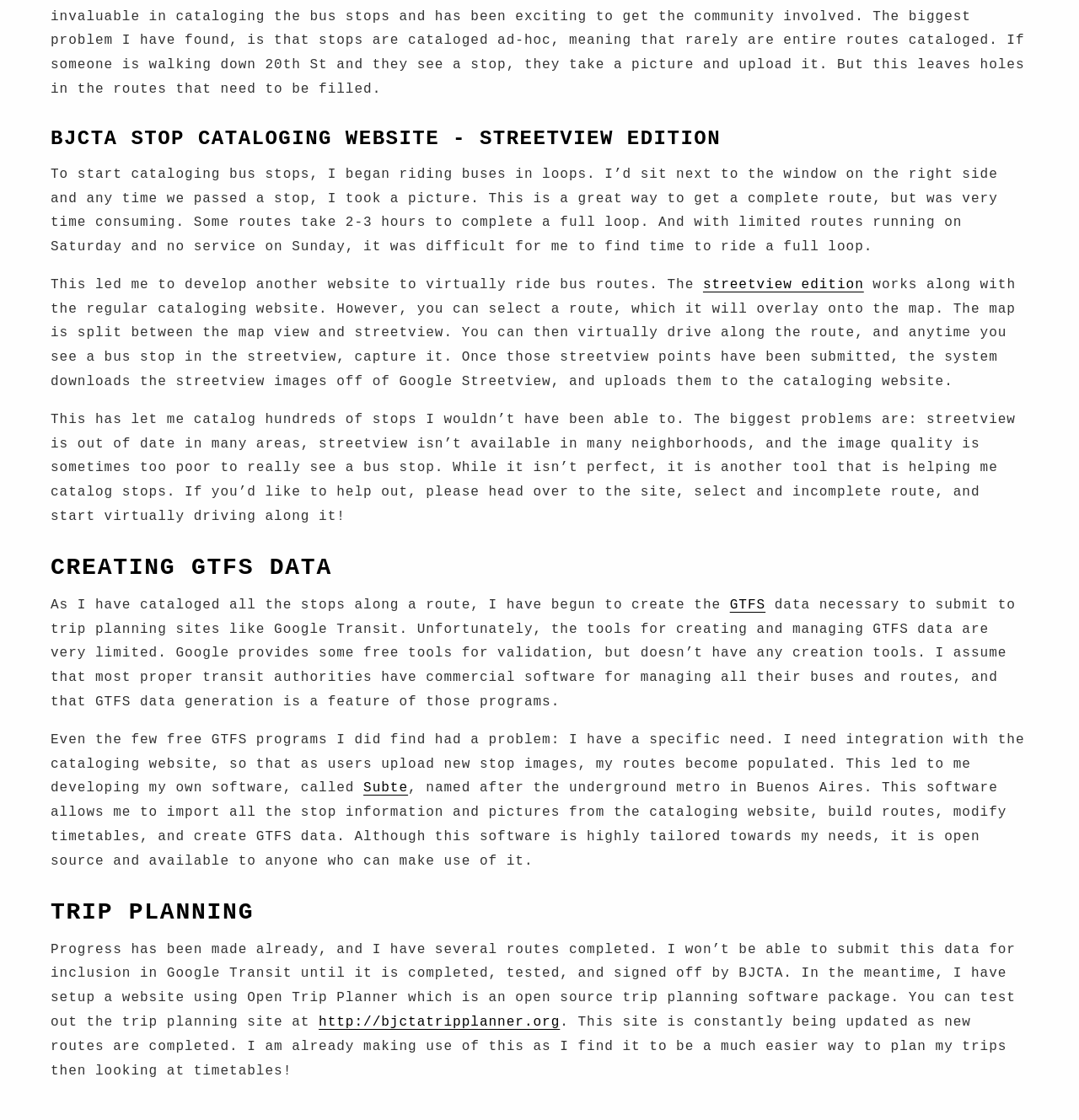Please respond in a single word or phrase: 
What is the author's method for cataloging bus stops?

Taking pictures while riding buses